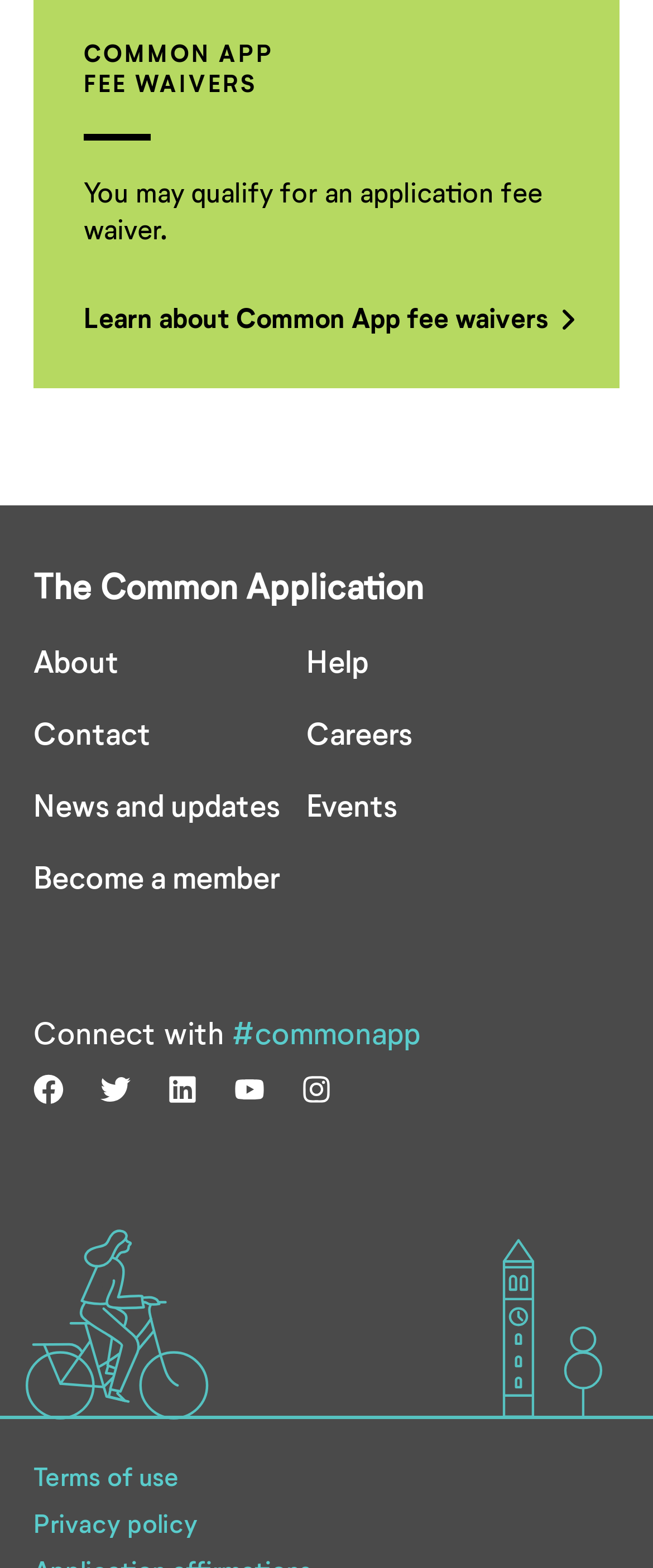Please give a one-word or short phrase response to the following question: 
What are the two policies linked at the bottom of the webpage?

Terms of use and Privacy policy